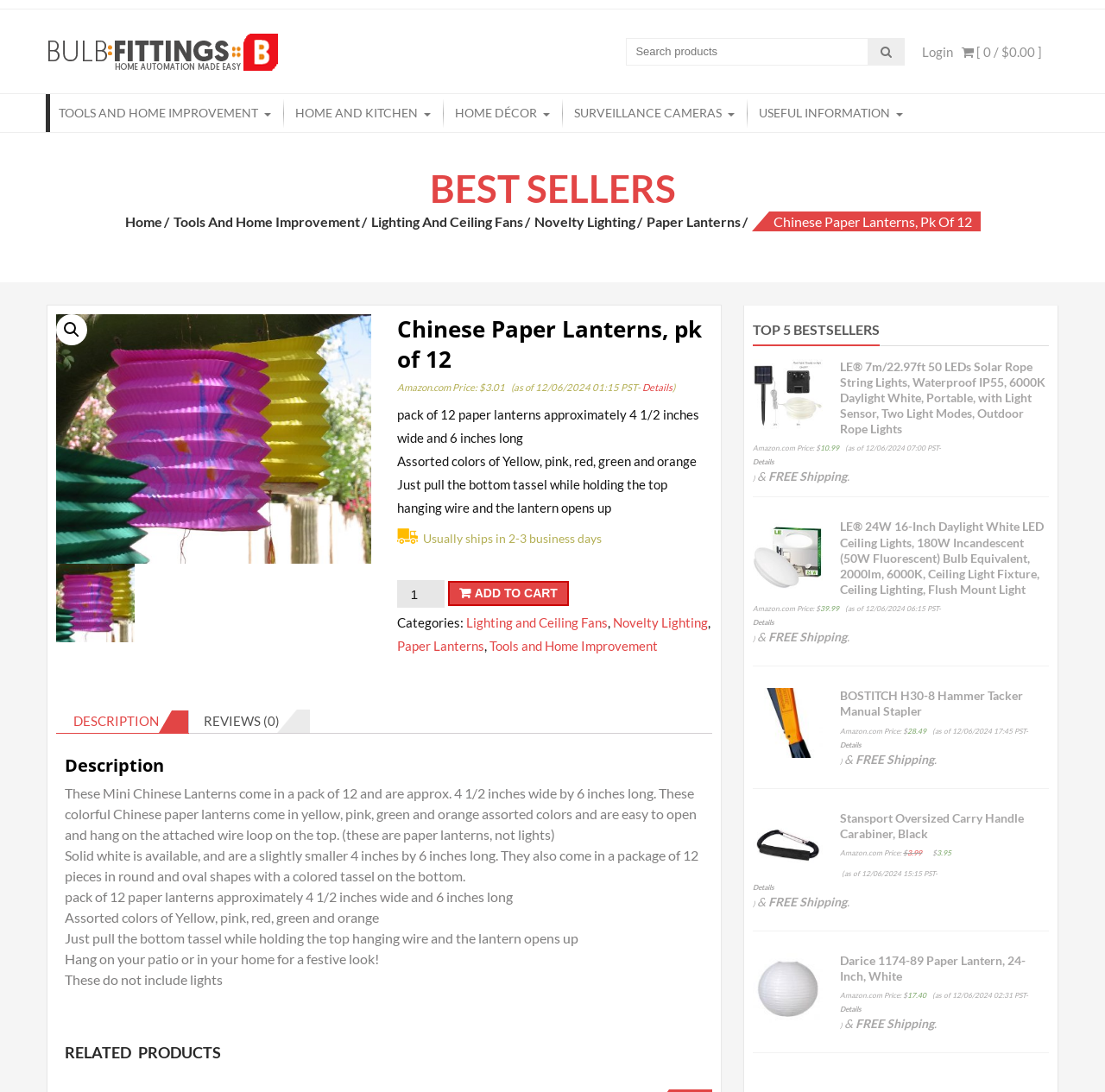Locate the bounding box coordinates of the item that should be clicked to fulfill the instruction: "View reviews".

[0.184, 0.65, 0.253, 0.671]